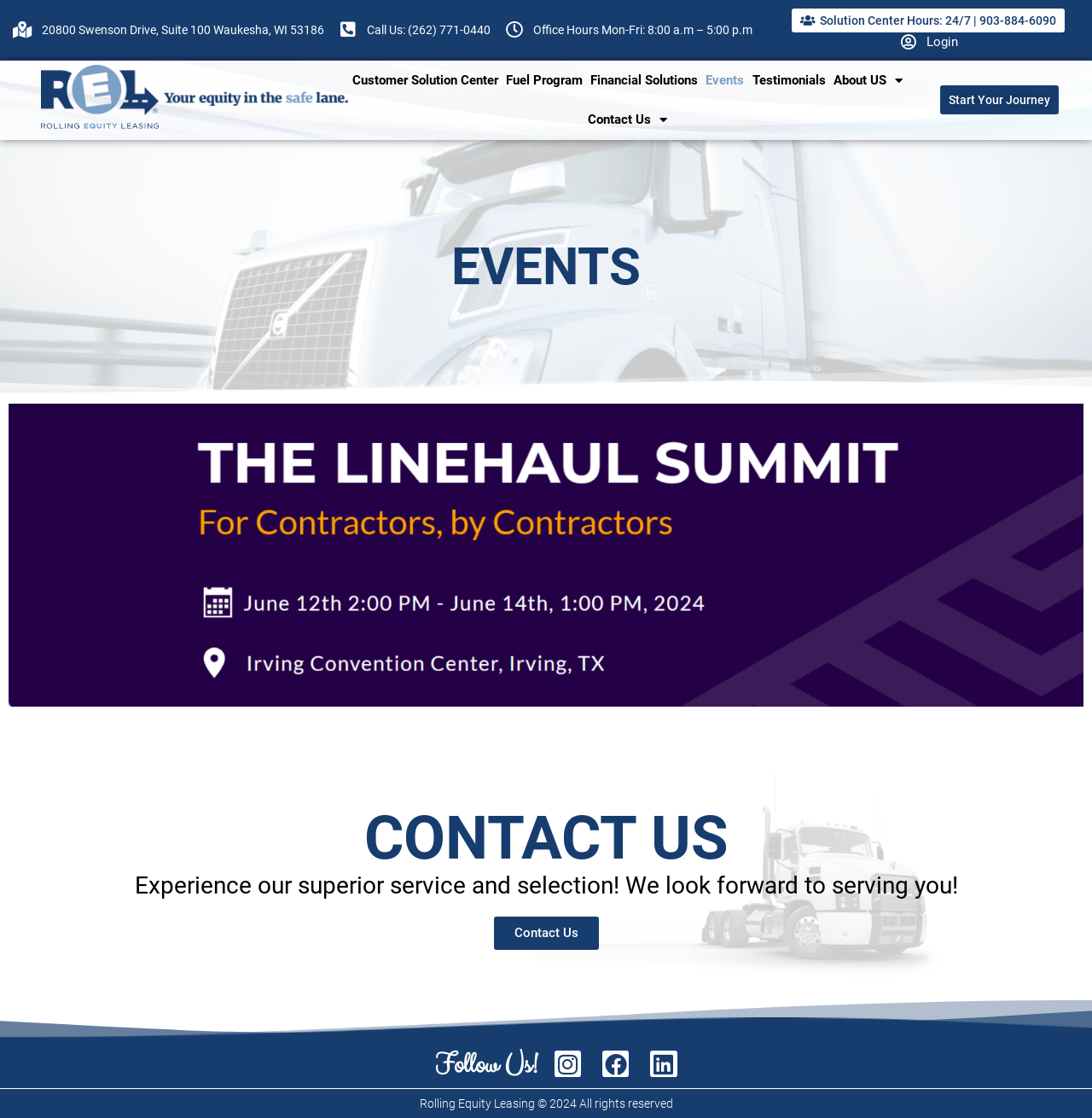Find and indicate the bounding box coordinates of the region you should select to follow the given instruction: "Call the office".

[0.309, 0.019, 0.449, 0.035]